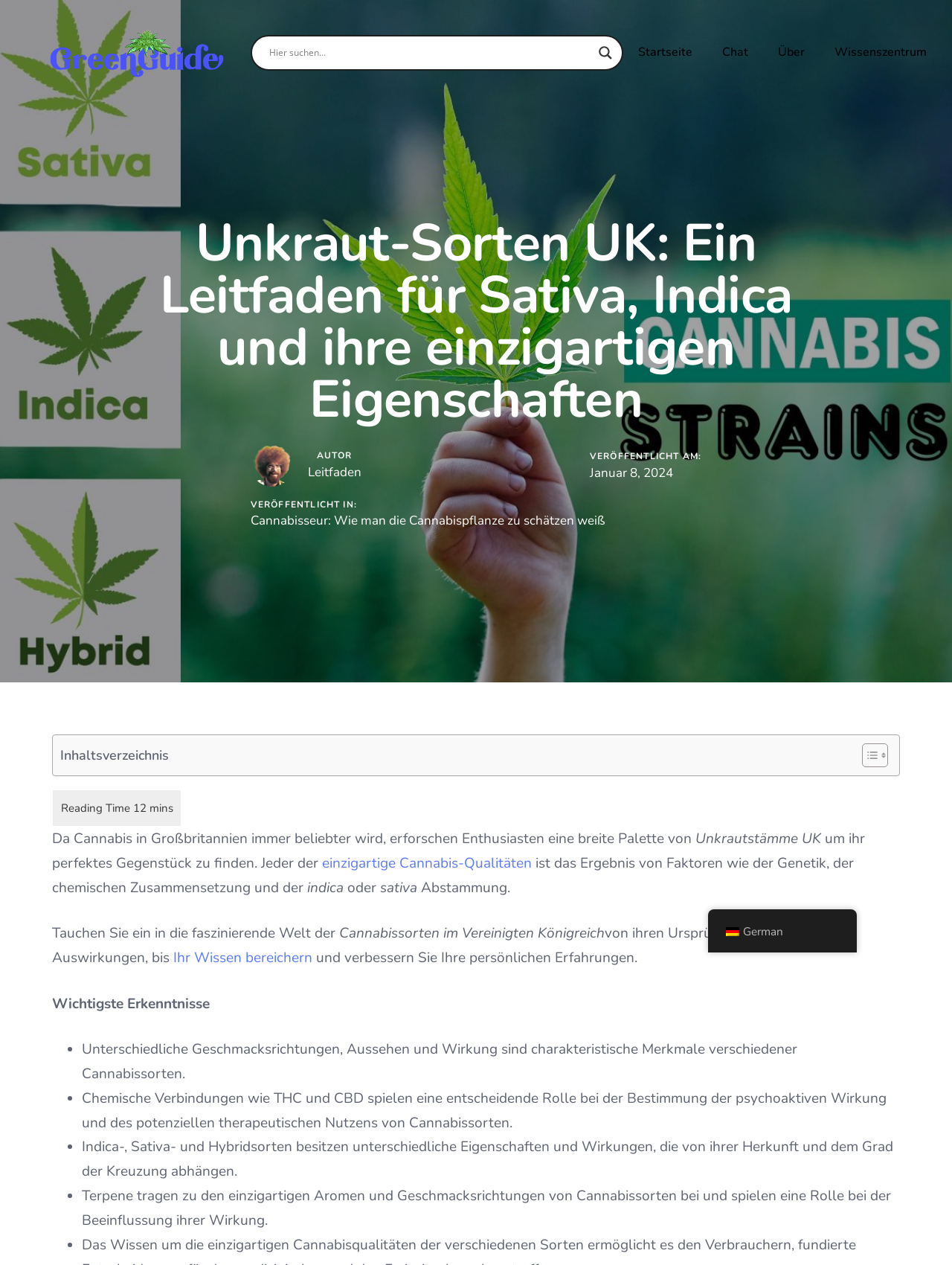Locate the bounding box coordinates of the element that should be clicked to fulfill the instruction: "Switch to German language".

[0.744, 0.722, 0.9, 0.751]